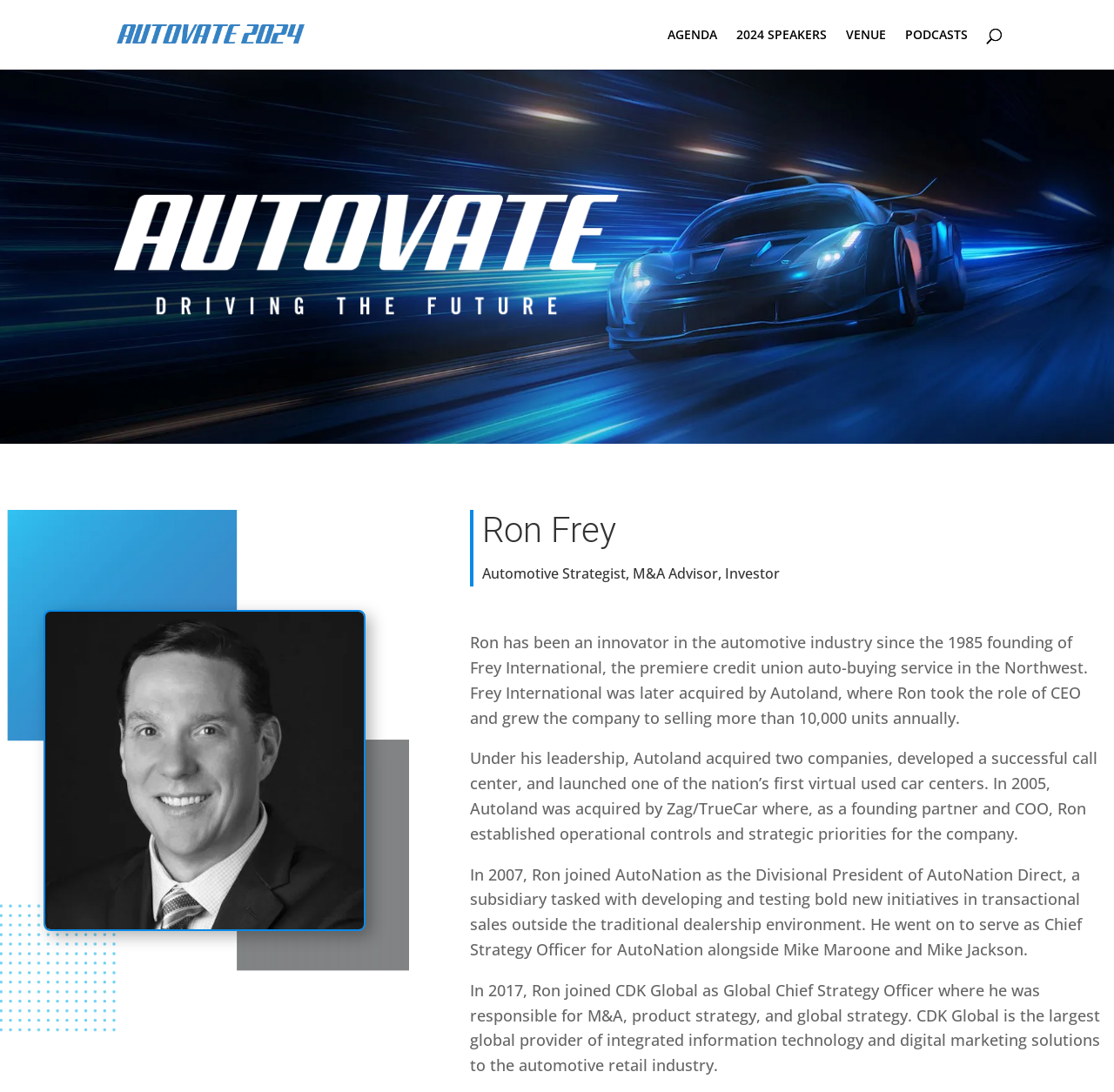What is Ron Frey's profession?
Please provide an in-depth and detailed response to the question.

I inferred this from the StaticText element that describes Ron Frey as 'Automotive Strategist, M&A Advisor, Investor'.